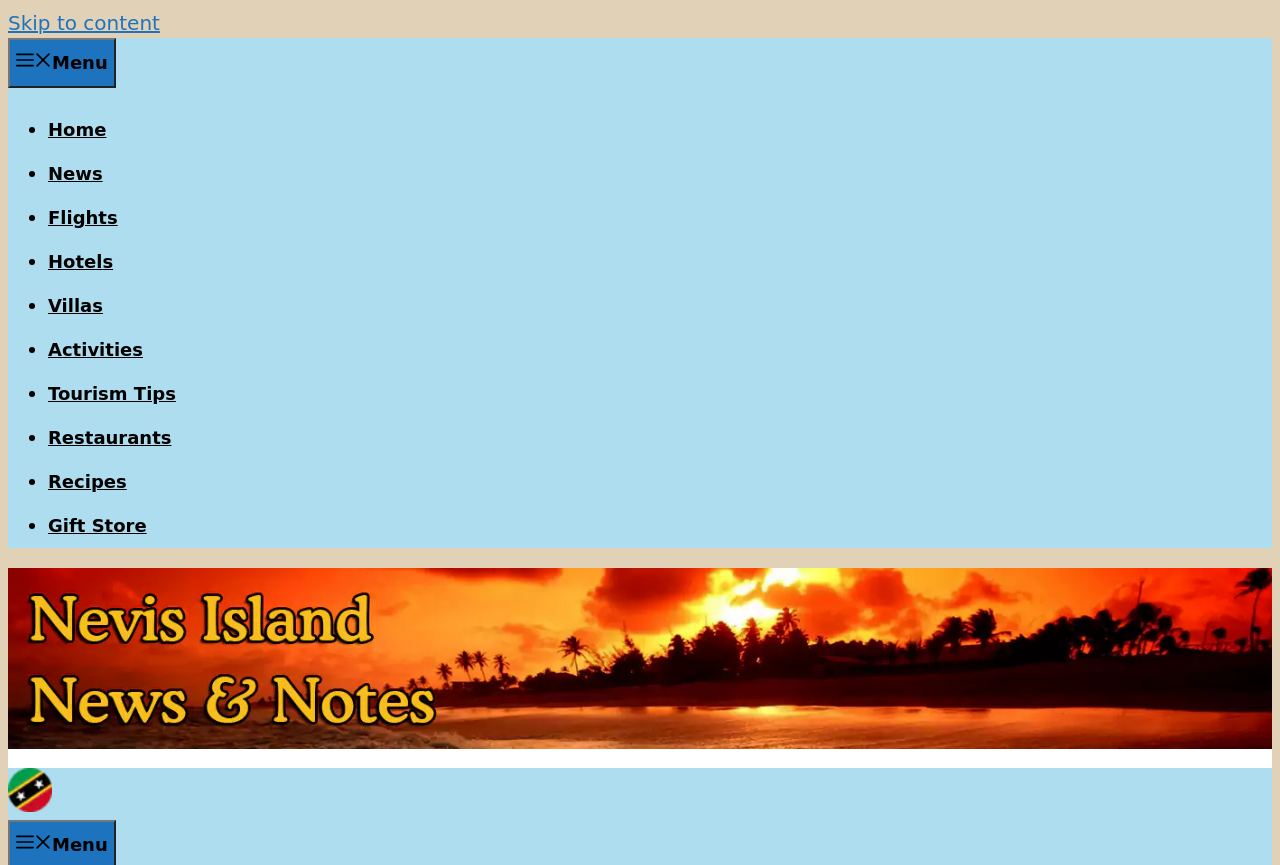From the element description: "Skip to content", extract the bounding box coordinates of the UI element. The coordinates should be expressed as four float numbers between 0 and 1, in the order [left, top, right, bottom].

[0.006, 0.013, 0.125, 0.04]